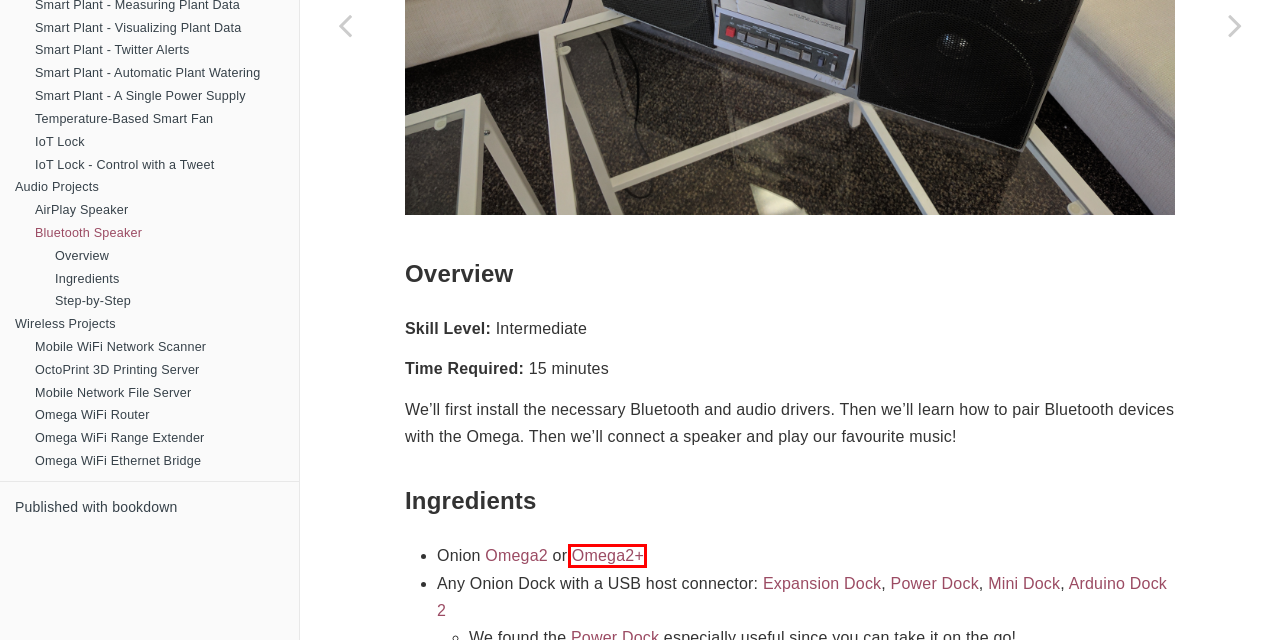Look at the screenshot of a webpage with a red bounding box and select the webpage description that best corresponds to the new page after clicking the element in the red box. Here are the options:
A. Connecting to the Omega’s Command Line | Onion Omega2 Documentation
B. Mini Dock – Onion
C. Amazon.com
D. Omega2+ – Onion
E. First Time Setup | Onion Omega2 Documentation
F. Omega2 – Onion
G. Resources – Onion
H. Expansion Dock – Onion

D